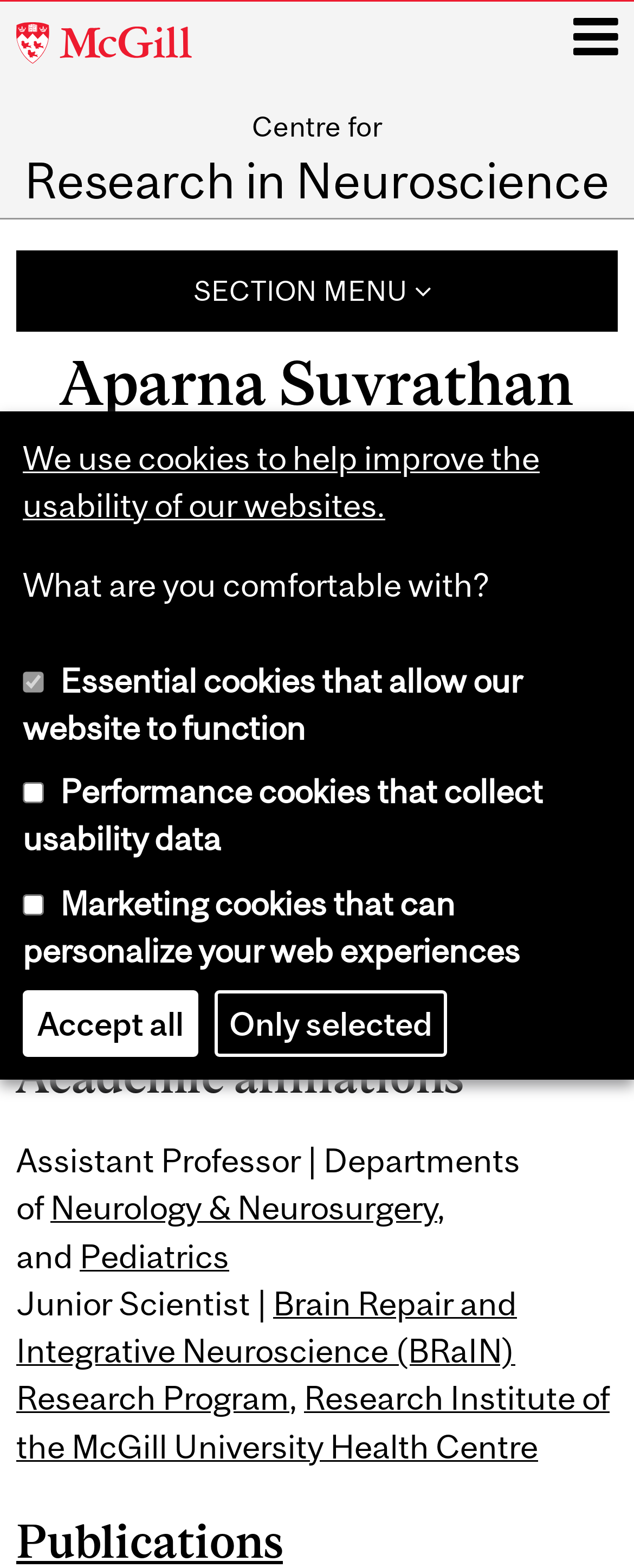What is the professor's academic affiliation?
Please use the image to deliver a detailed and complete answer.

The professor's academic affiliation is mentioned in the section with the heading 'Academic affiliations', specifically in the text 'Assistant Professor | Departments of Neurology & Neurosurgery, and Pediatrics'.